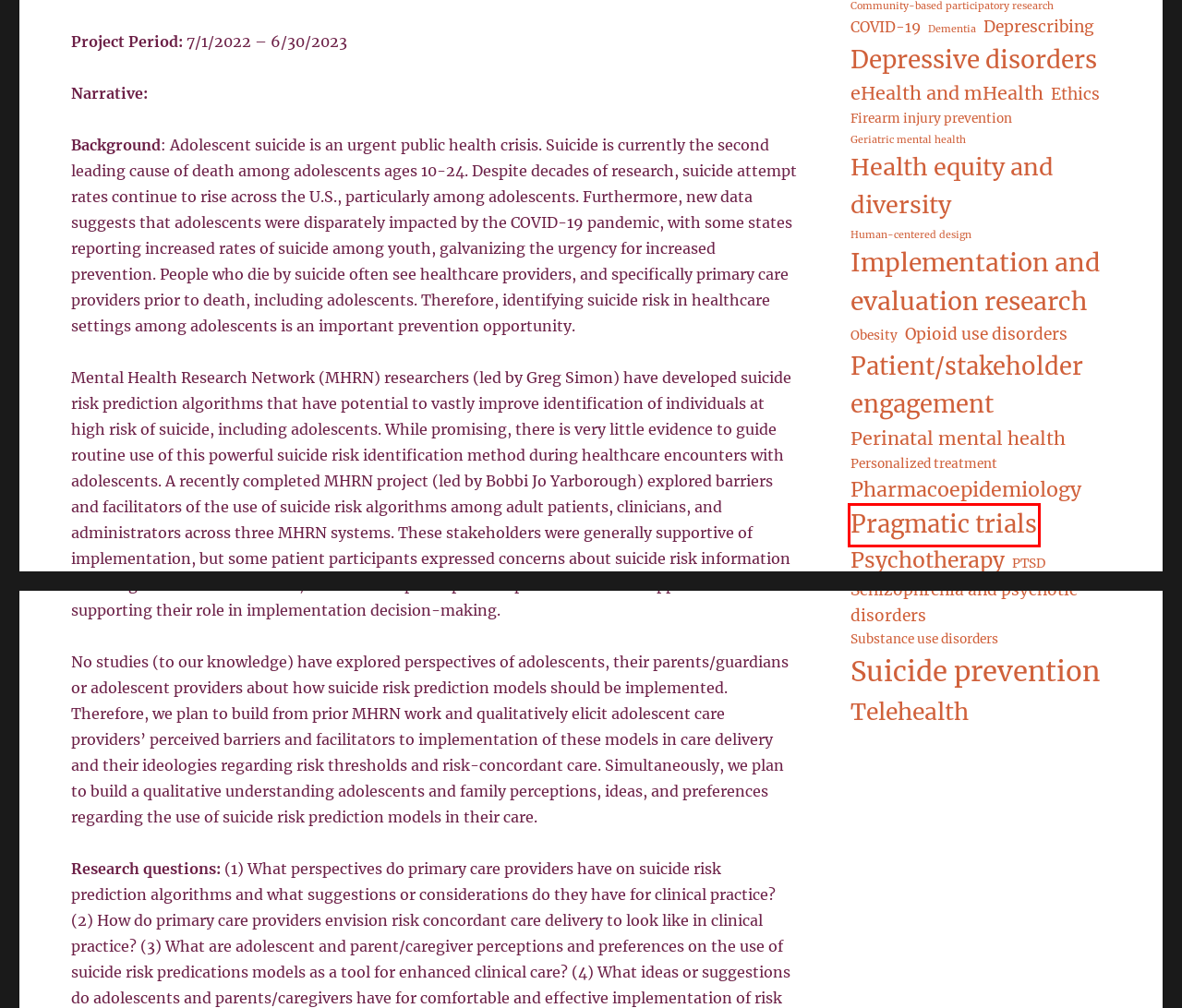Analyze the given webpage screenshot and identify the UI element within the red bounding box. Select the webpage description that best matches what you expect the new webpage to look like after clicking the element. Here are the candidates:
A. Geriatric mental health
B. Perinatal mental health
C. Pragmatic trials
D. Schizophrenia and psychotic disorders
E. Firearm injury prevention
F. Health equity and diversity
G. PTSD
H. Opioid use disorders

C